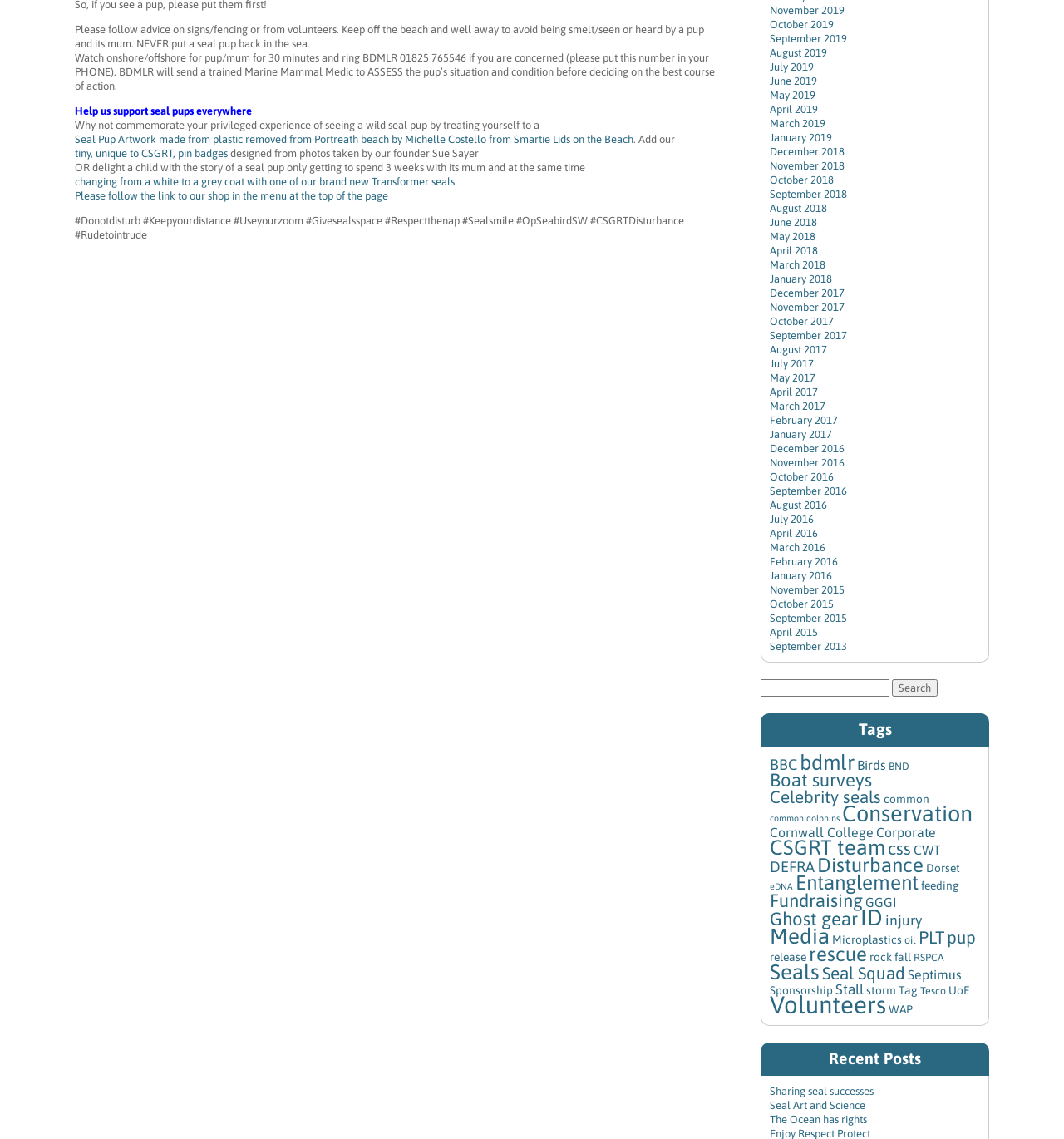Locate the bounding box coordinates of the segment that needs to be clicked to meet this instruction: "Read about seal pups".

[0.07, 0.02, 0.662, 0.044]